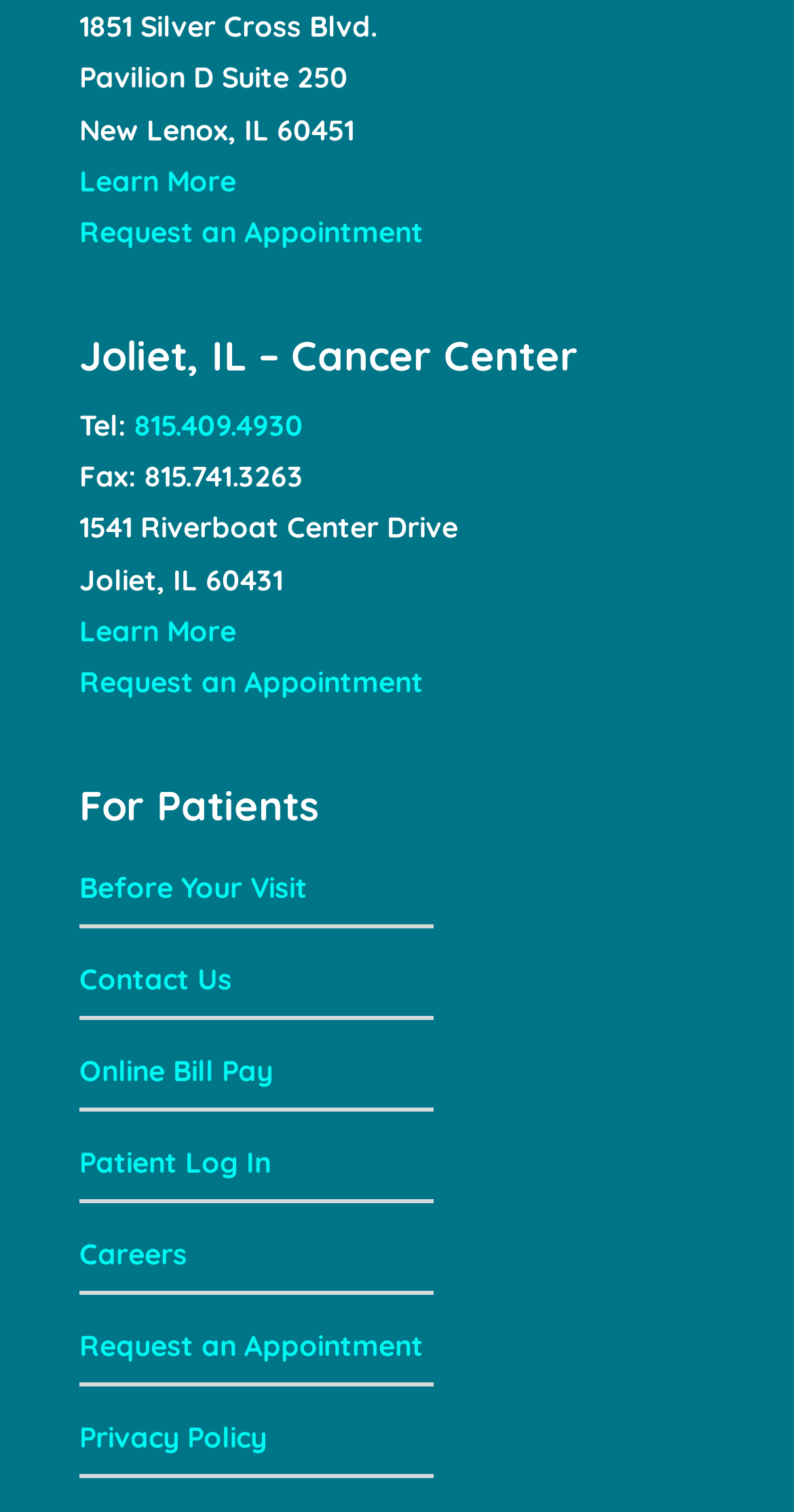Specify the bounding box coordinates (top-left x, top-left y, bottom-right x, bottom-right y) of the UI element in the screenshot that matches this description: Contact Us

[0.1, 0.636, 0.292, 0.66]